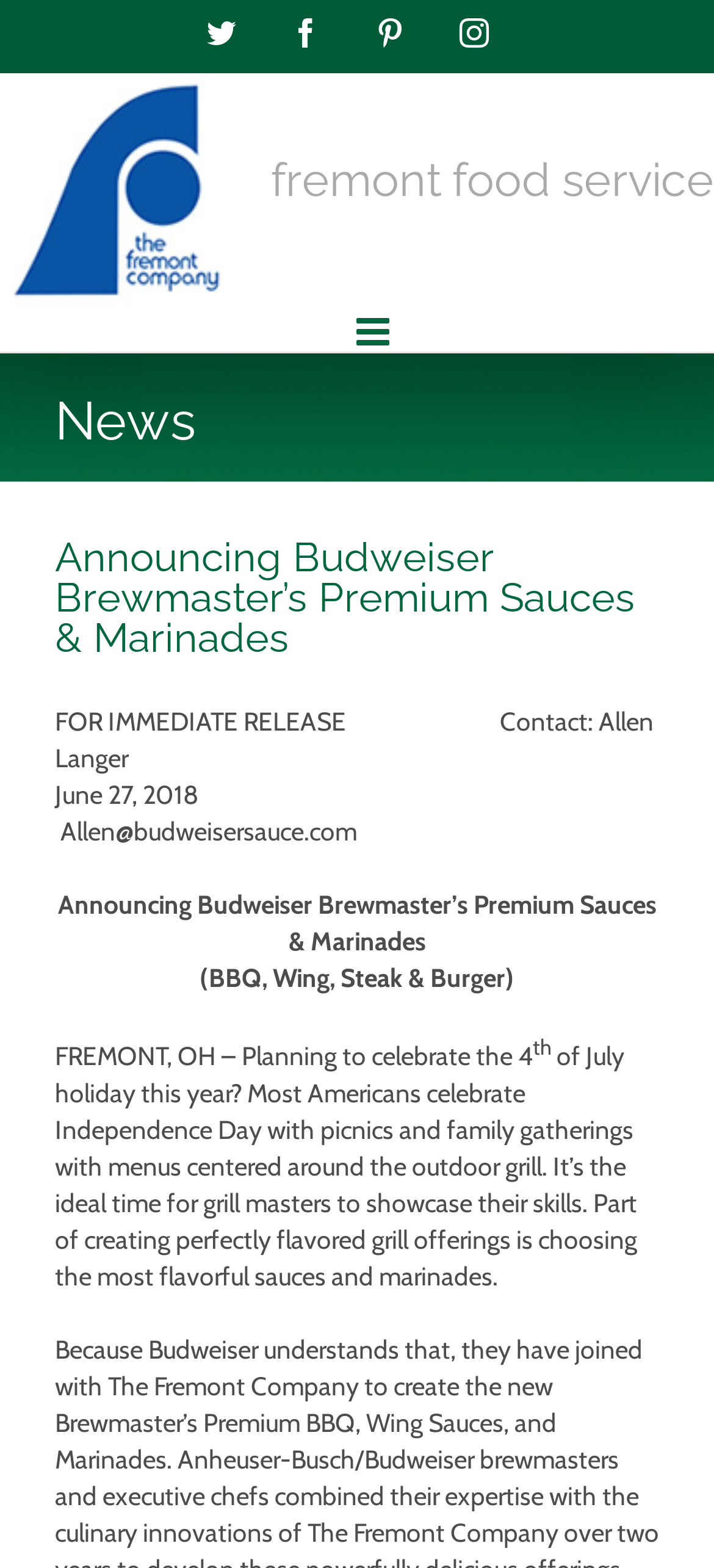Determine the bounding box coordinates of the UI element described by: "Instagram".

[0.644, 0.012, 0.685, 0.03]